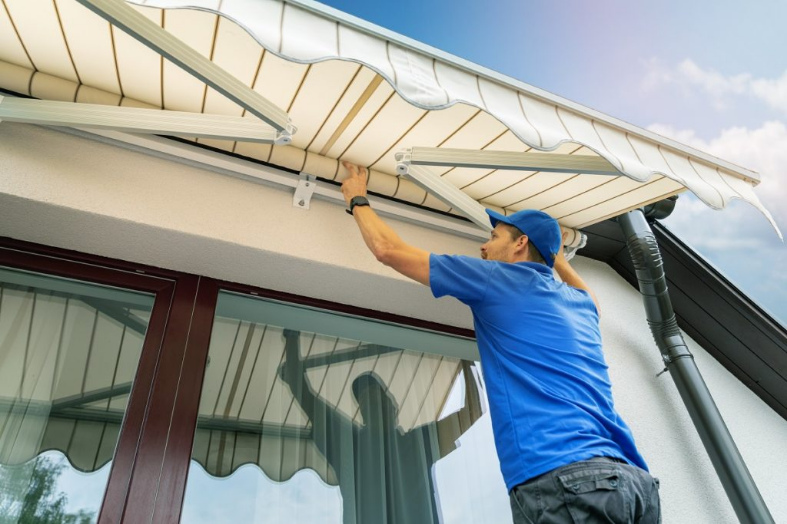What is the purpose of the patio cover?
We need a detailed and meticulous answer to the question.

The patio cover provides both functional shade and aesthetic appeal, as mentioned in the caption, which highlights its importance in creating an inviting outdoor space for relaxation and gatherings.